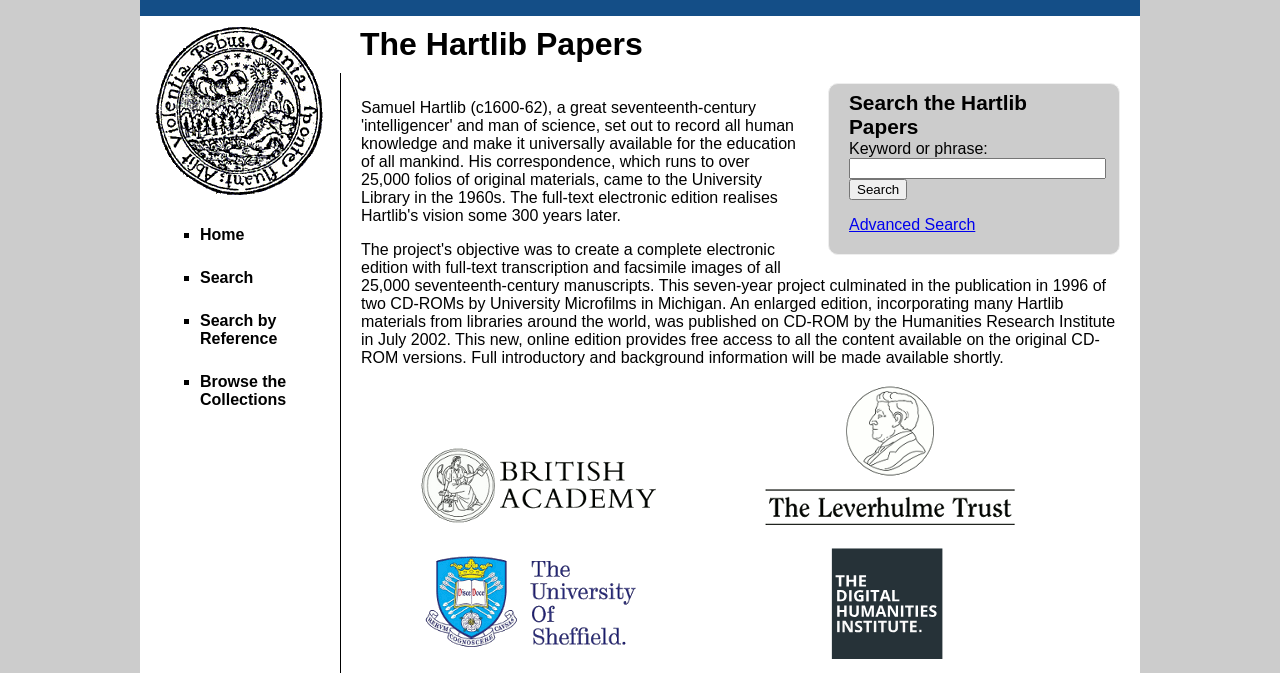Please specify the bounding box coordinates of the clickable region to carry out the following instruction: "Search for a keyword or phrase". The coordinates should be four float numbers between 0 and 1, in the format [left, top, right, bottom].

[0.663, 0.235, 0.864, 0.266]